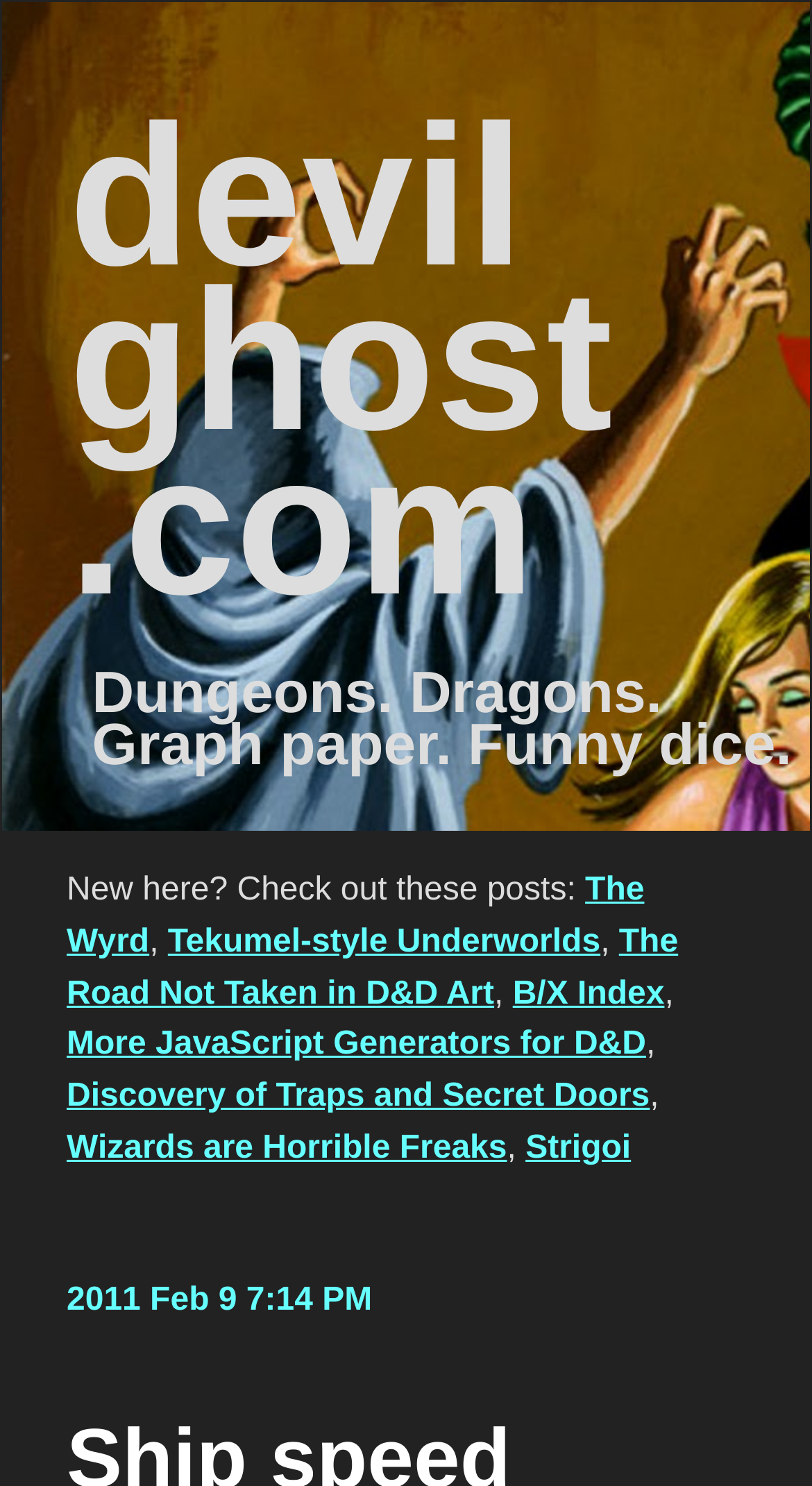What is the topic of the post 'The Wyrd'?
Carefully examine the image and provide a detailed answer to the question.

The link 'The Wyrd' is listed under the text 'New here? Check out these posts:', which suggests that it is a post on the website. The surrounding links and text suggest that the topic of the post is related to Dungeons and Dragons (D&D).